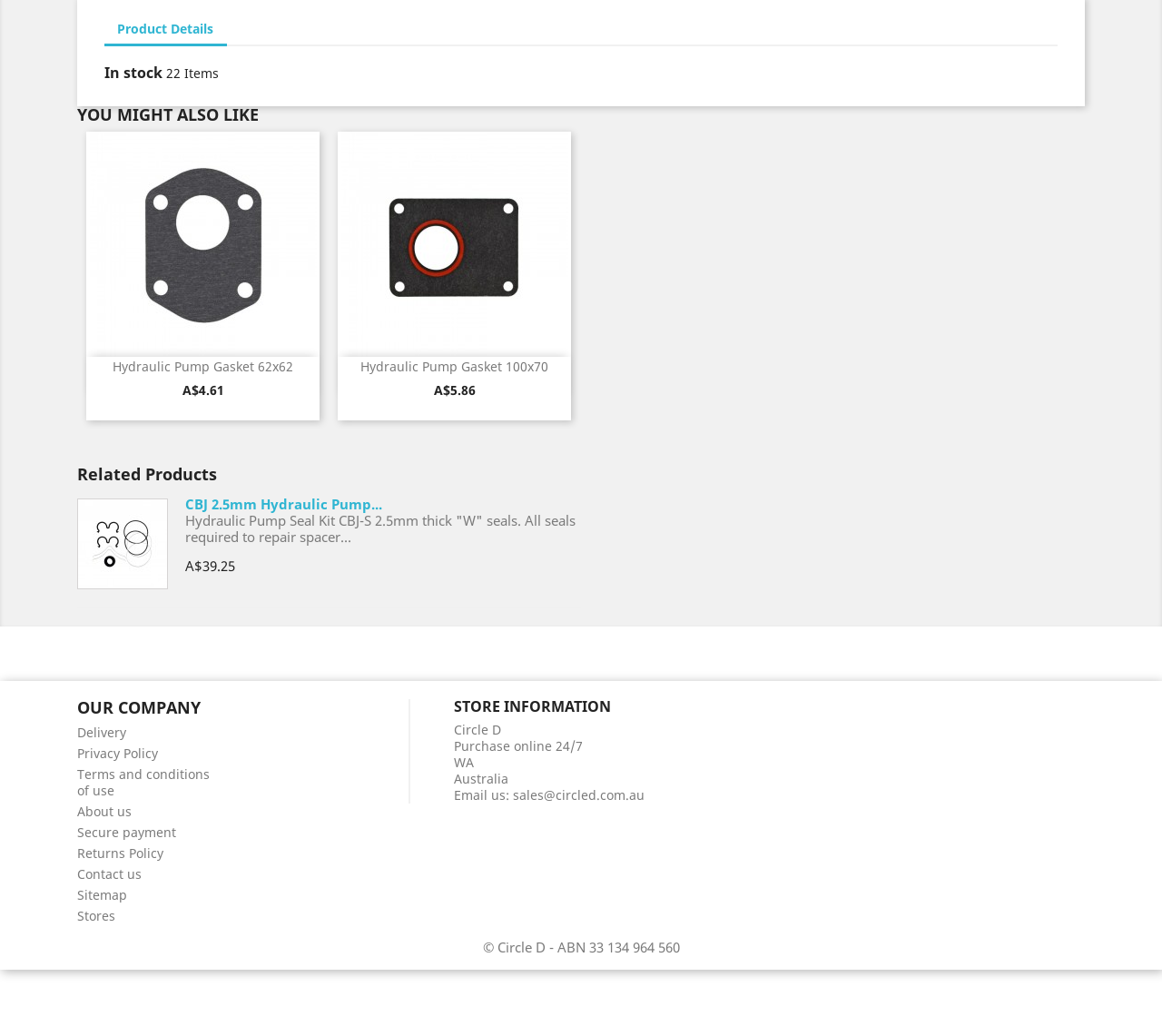Find the bounding box coordinates of the element you need to click on to perform this action: 'Check the price of 'Hydraulic Pump Gasket 100x70''. The coordinates should be represented by four float values between 0 and 1, in the format [left, top, right, bottom].

[0.373, 0.368, 0.409, 0.385]